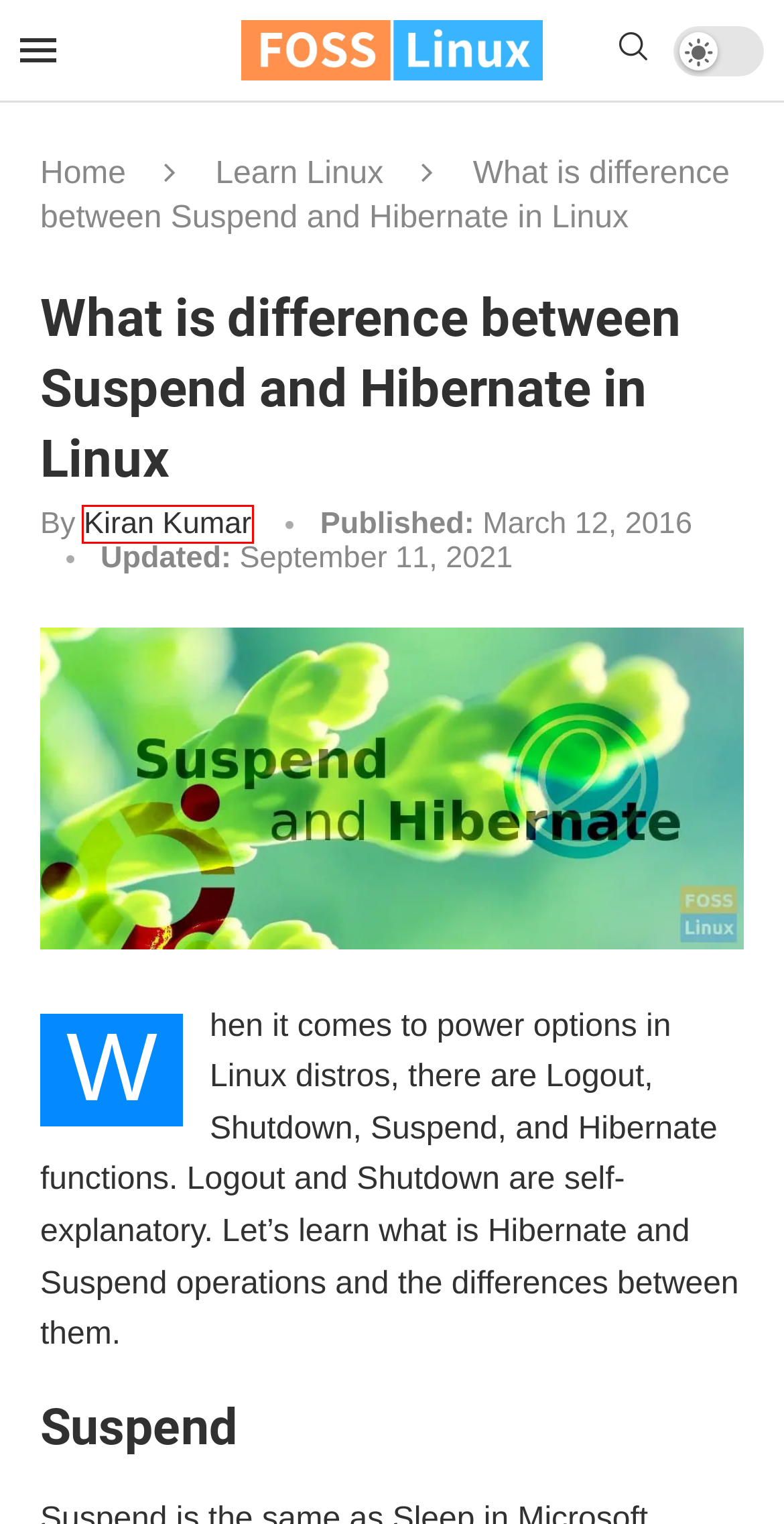Examine the screenshot of a webpage with a red bounding box around a UI element. Select the most accurate webpage description that corresponds to the new page after clicking the highlighted element. Here are the choices:
A. How to use an array in a Bash script | FOSS Linux
B. Privacy Policy - FOSS Linux
C. Kiran Kumar - FOSS Linux
D. Ubuntu  - FOSS Linux
E. FOSS Linux - Enhance your Linux experience
F. Learn Linux  - FOSS Linux
G. Disclaimer - FOSS Linux
H. Linux Server | FOSS Linux

C